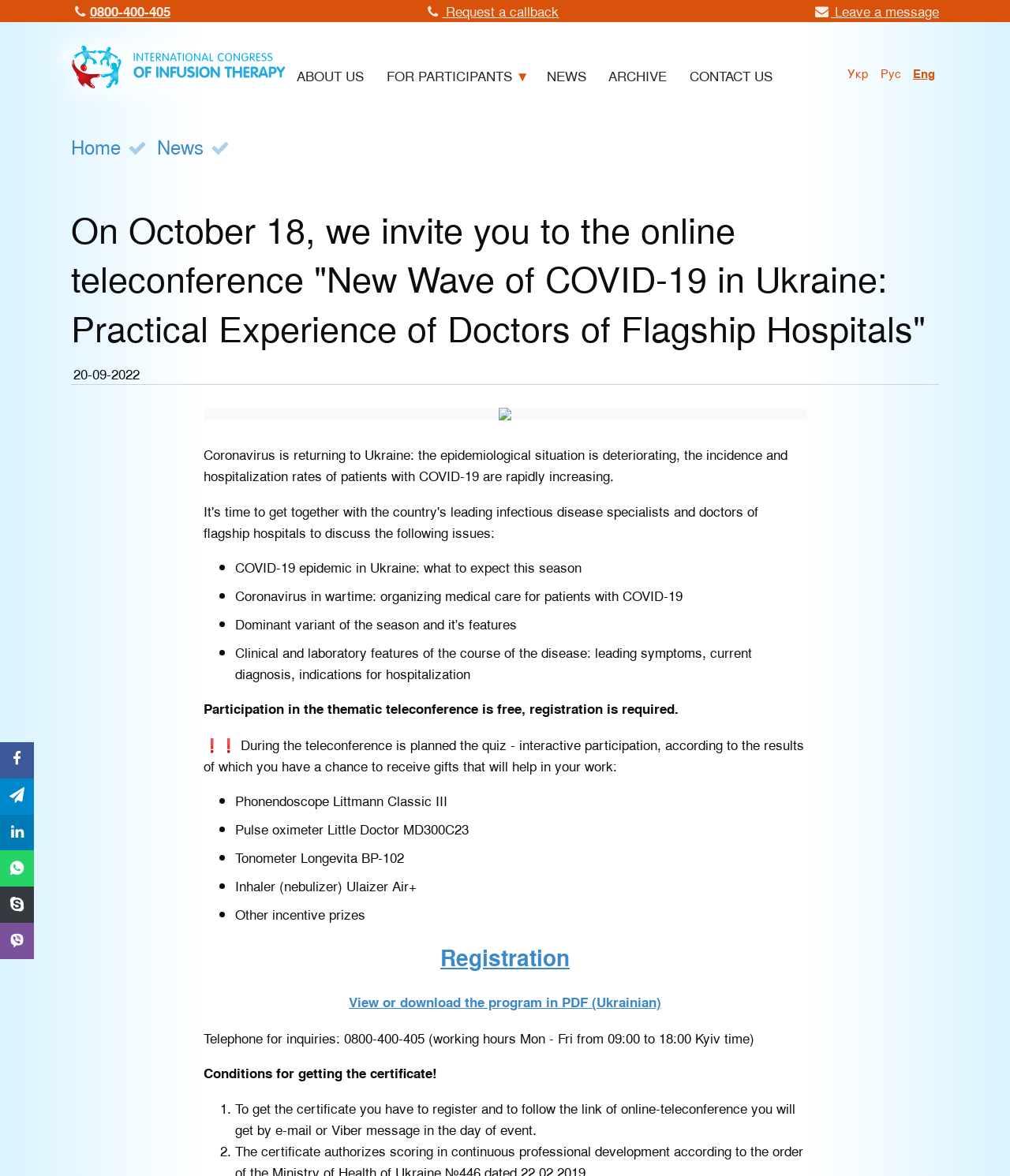Pinpoint the bounding box coordinates of the clickable area necessary to execute the following instruction: "View or download the program in PDF". The coordinates should be given as four float numbers between 0 and 1, namely [left, top, right, bottom].

[0.345, 0.844, 0.655, 0.86]